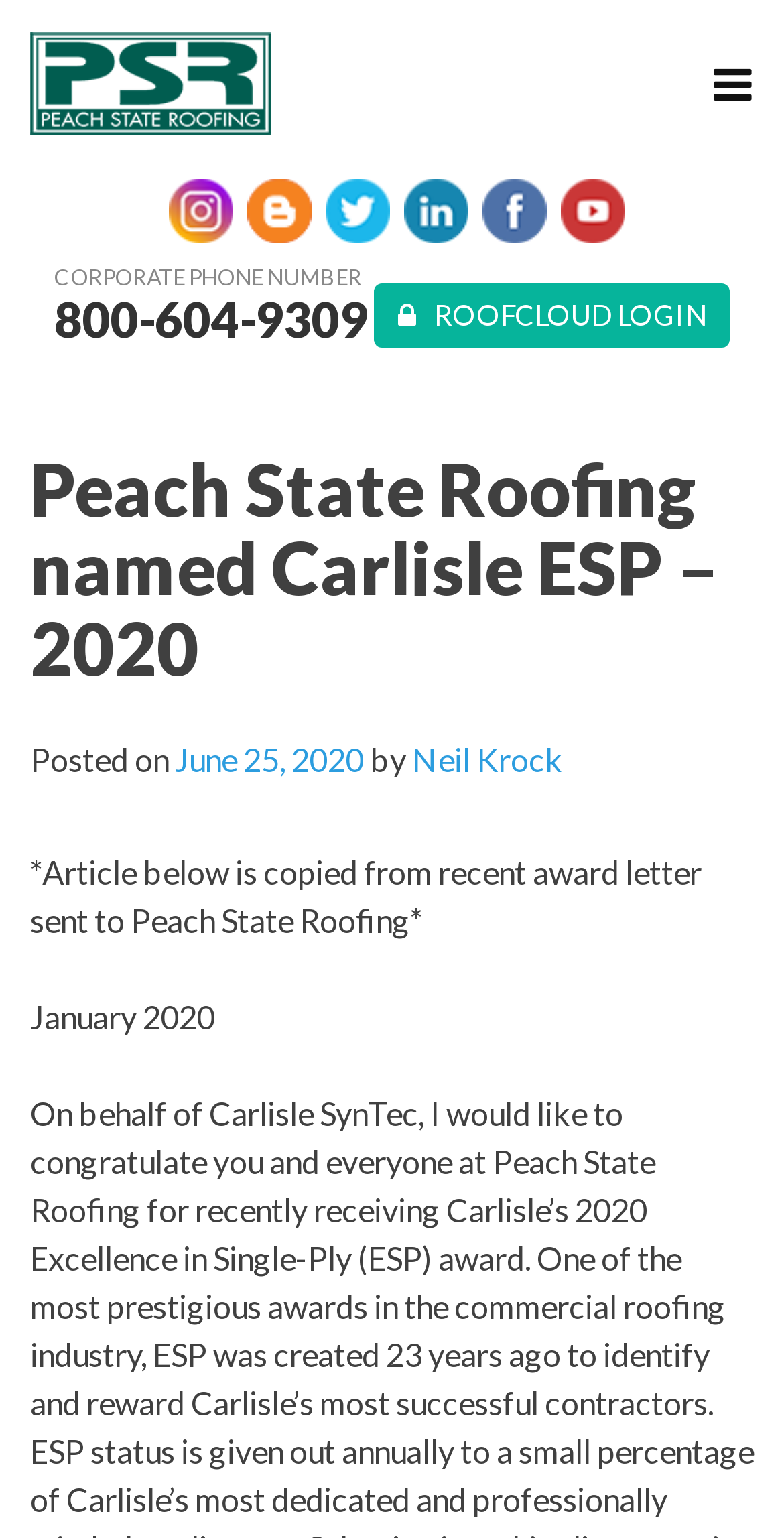Please use the details from the image to answer the following question comprehensively:
What is the name of the author?

I found the name of the author by looking at the header section of the webpage, where it says 'by' followed by a link element with the name 'Neil Krock'.